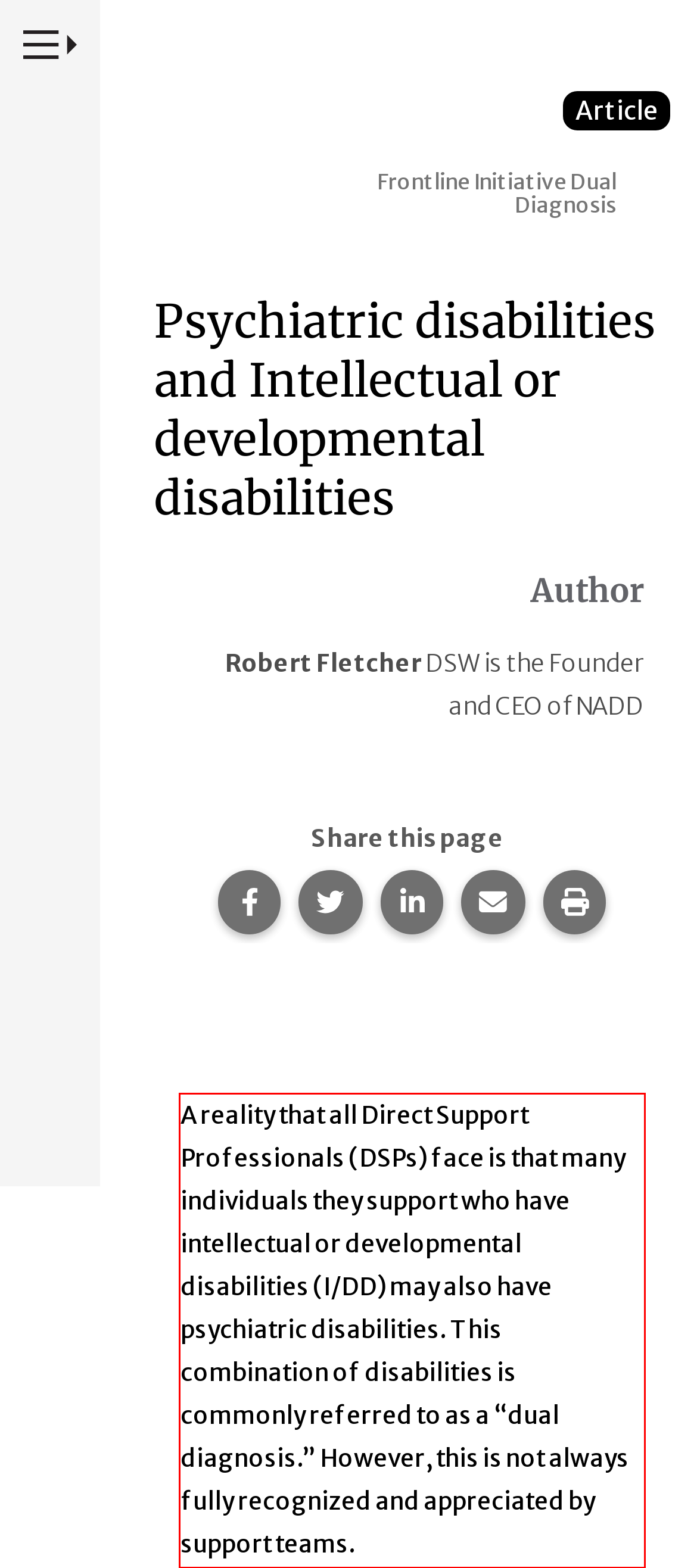Using the provided screenshot of a webpage, recognize the text inside the red rectangle bounding box by performing OCR.

A reality that all Direct Support Professionals (DSPs) face is that many individuals they support who have intellectual or developmental disabilities (I/DD) may also have psychiatric disabilities. This combination of disabilities is commonly referred to as a “dual diagnosis.” However, this is not always fully recognized and appreciated by support teams.